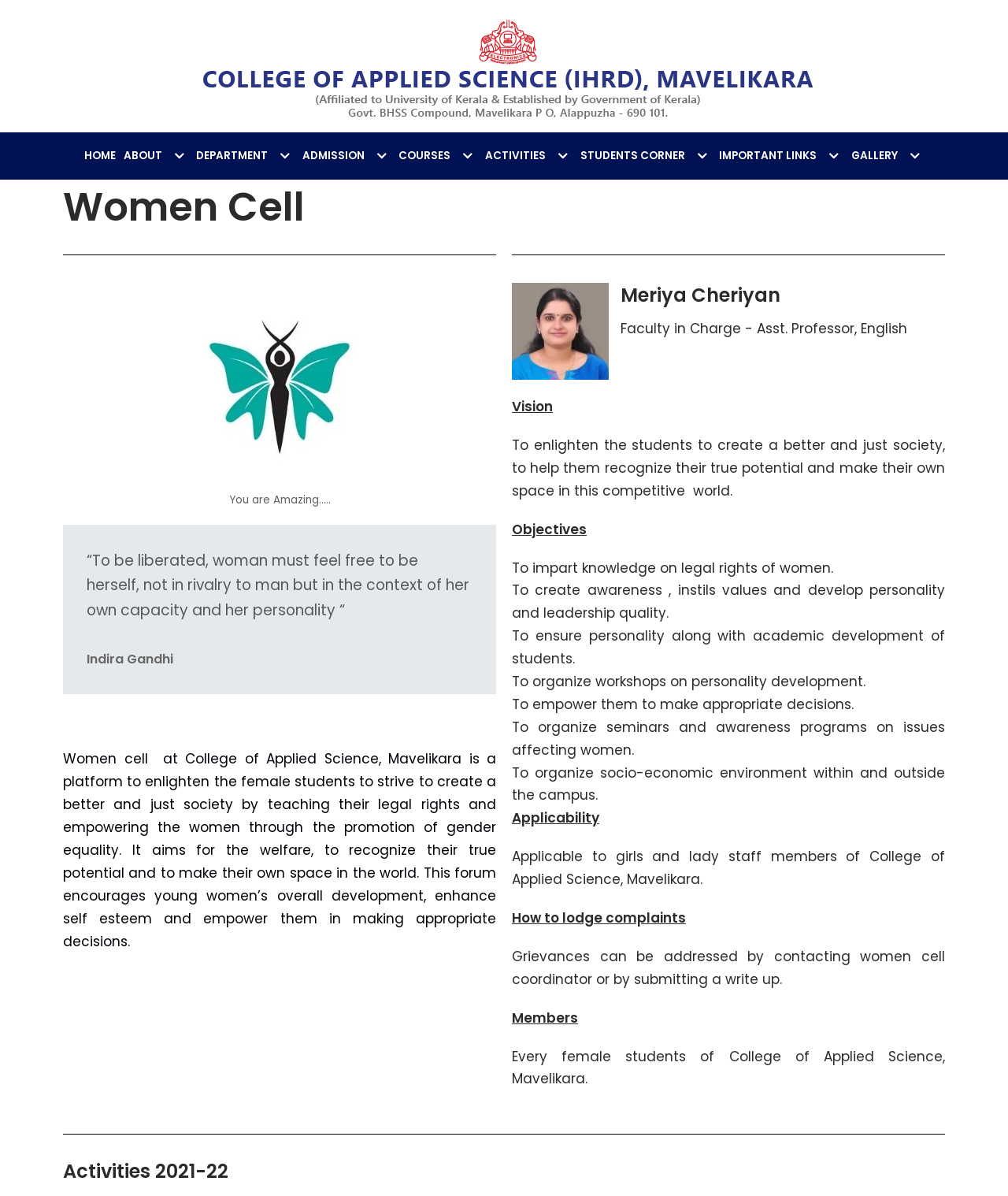Who can lodge complaints to Women Cell?
Using the information from the image, answer the question thoroughly.

The static text 'Applicable to girls and lady staff members of College of Applied Science, Mavelikara.' mentions who can lodge complaints to Women Cell.